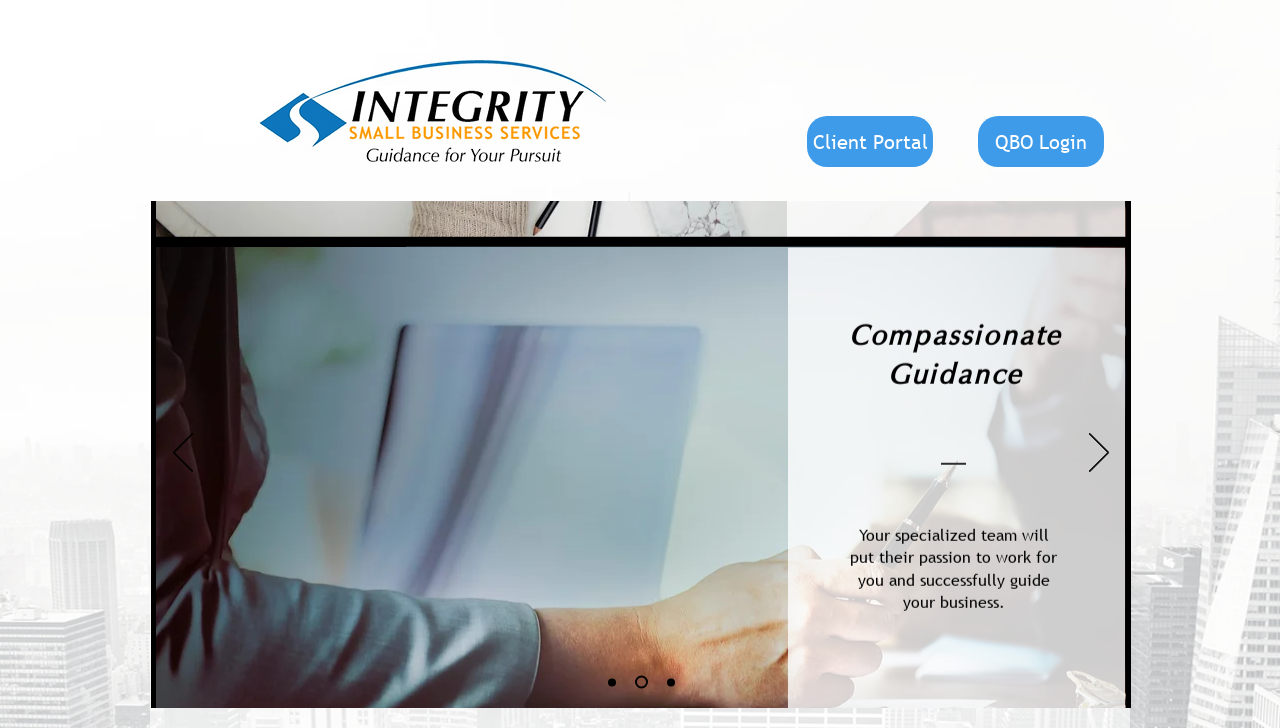Please answer the following question using a single word or phrase: 
What is the purpose of Integrity Payroll Services?

Serve small businesses